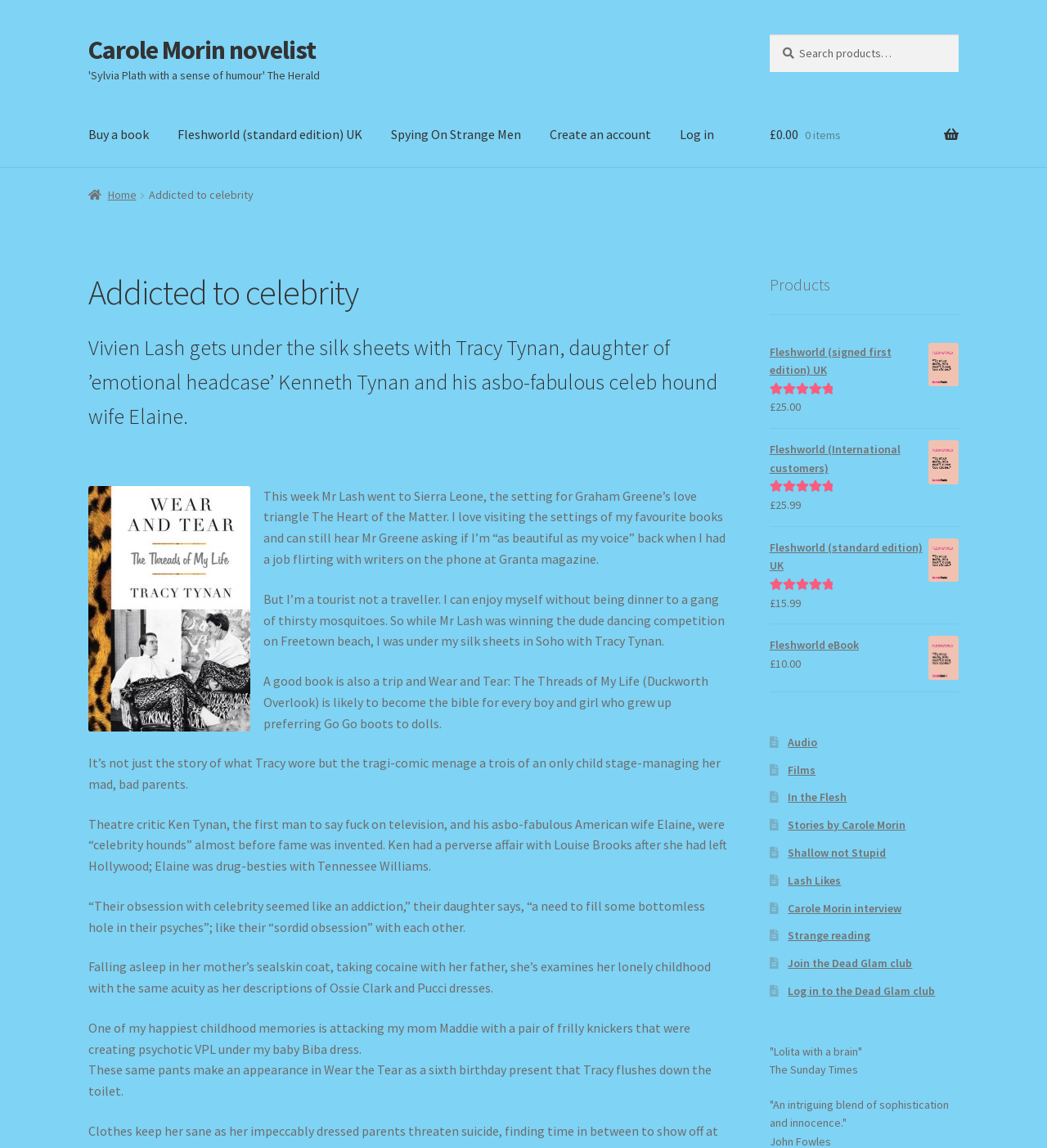Articulate a complete and detailed caption of the webpage elements.

This webpage is about Carole Morin, a novelist, and her work. At the top, there are two "Skip to" links, one for navigation and one for content. Below these links, there is a search bar with a search button and a text field. To the right of the search bar, there is a navigation menu with links to various pages, including "Buy a book", "Create an account", and "Log in". 

Below the navigation menu, there is a breadcrumbs navigation section with a link to the home page. The main content of the page is divided into two sections. On the left, there is a header section with a title "Addicted to celebrity" and a subheading that describes Vivien Lash's encounter with Tracy Tynan, daughter of Kenneth Tynan and Elaine. 

Below the header, there is a block of text that discusses Tracy Tynan's book "Wear and Tear: The Threads of My Life" and its themes of celebrity, fashion, and family dynamics. The text is divided into several paragraphs, each discussing a different aspect of the book.

On the right side of the page, there is a section with links to various products, including books and eBooks. Each product has a rating and a price listed. There are also links to other sections of the website, including "Audio", "Films", and "Stories by Carole Morin". At the bottom of the page, there are quotes from reviews of Carole Morin's work, including one from The Sunday Times.